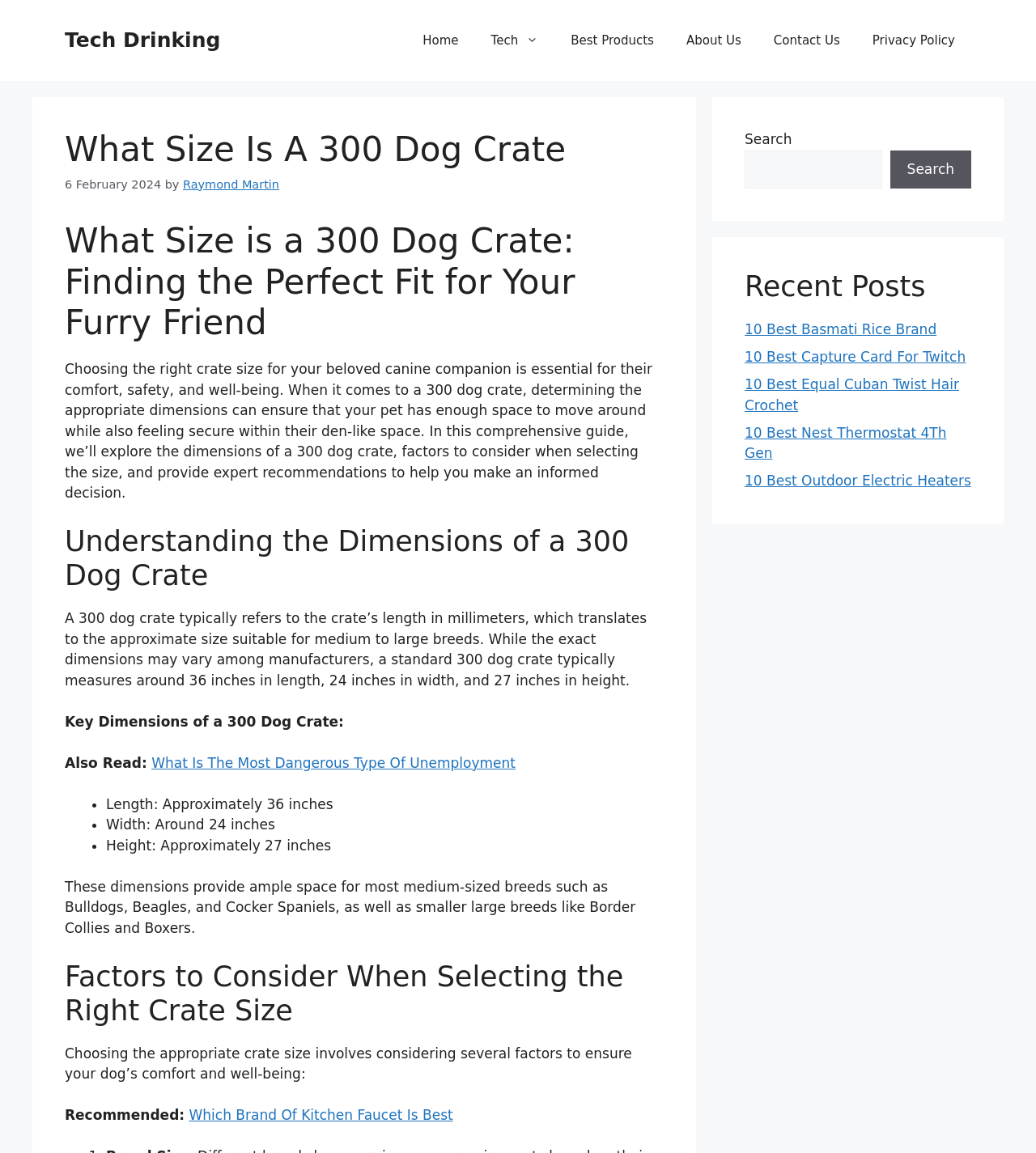From the screenshot, find the bounding box of the UI element matching this description: "parent_node: Search name="s"". Supply the bounding box coordinates in the form [left, top, right, bottom], each a float between 0 and 1.

[0.719, 0.13, 0.851, 0.164]